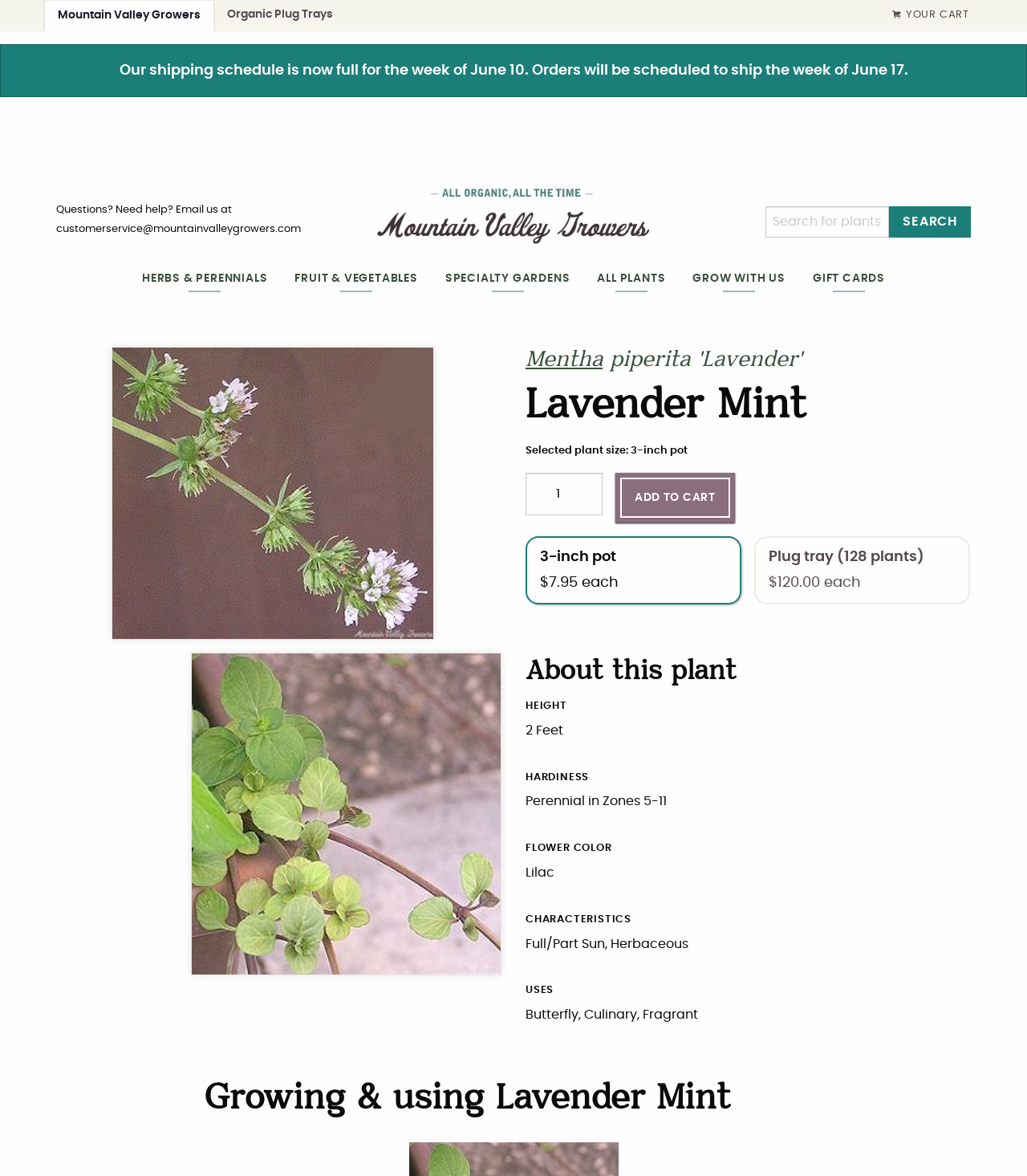Provide the bounding box coordinates in the format (top-left x, top-left y, bottom-right x, bottom-right y). All values are floating point numbers between 0 and 1. Determine the bounding box coordinate of the UI element described as: Specialty gardens

[0.42, 0.224, 0.568, 0.262]